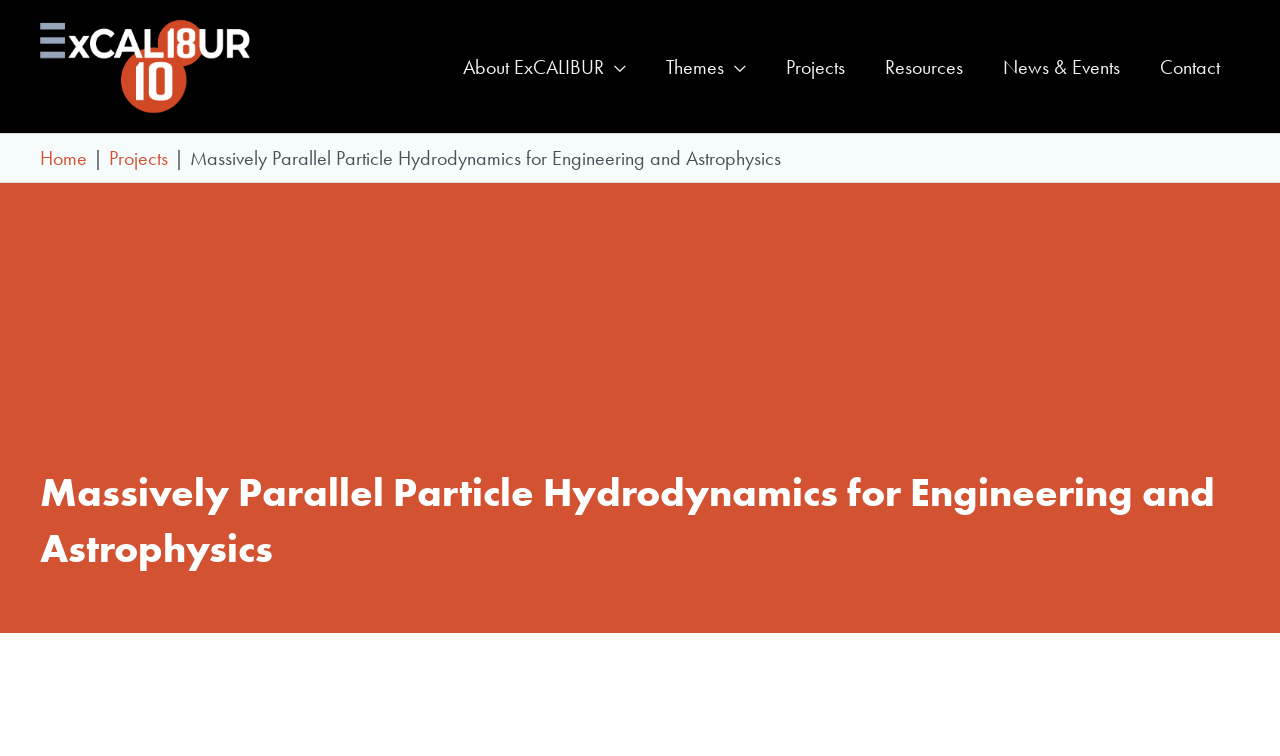Find the bounding box coordinates of the element to click in order to complete this instruction: "Click the 'Home' link". The bounding box coordinates must be four float numbers between 0 and 1, denoted as [left, top, right, bottom].

None